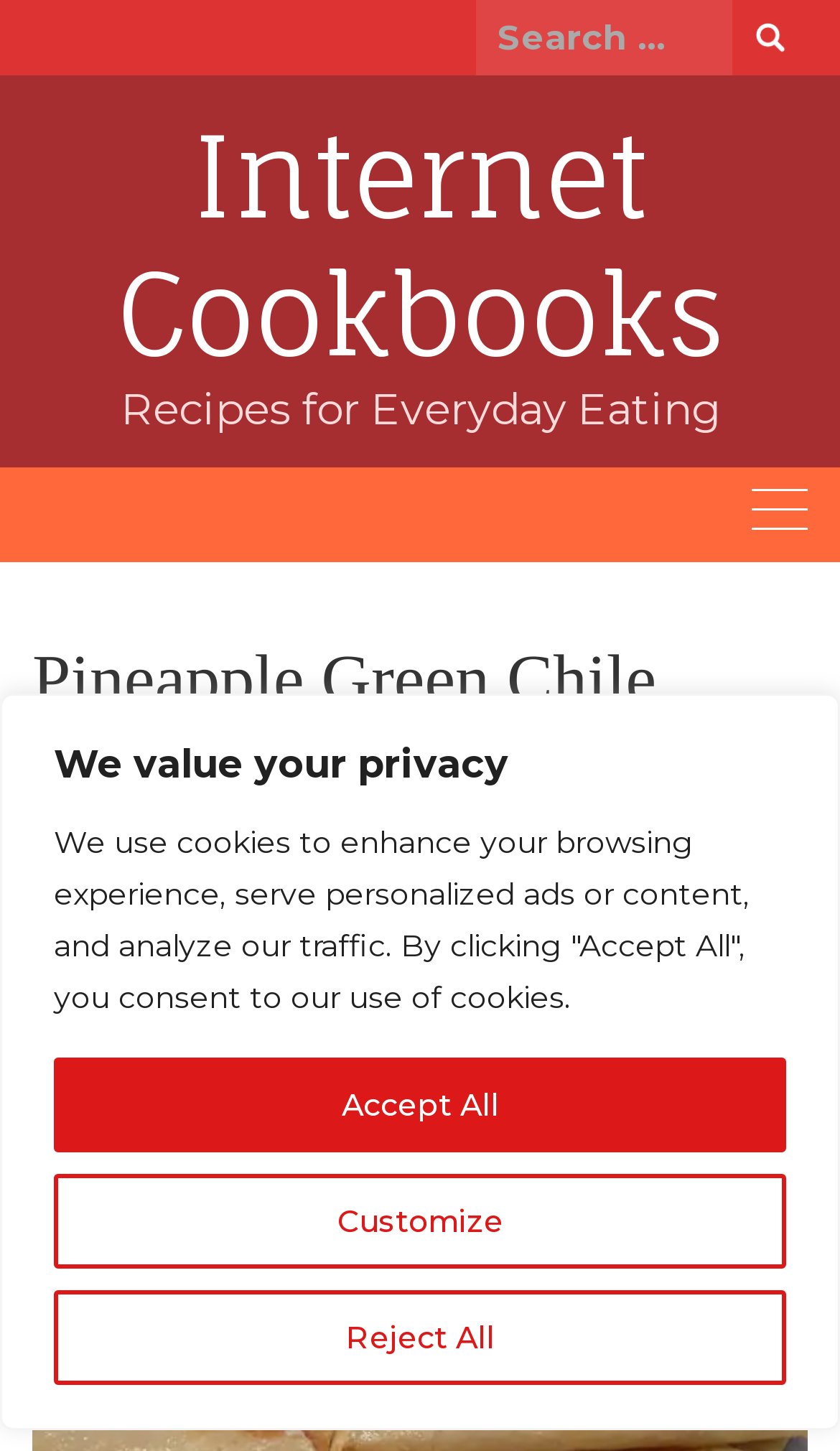Please predict the bounding box coordinates (top-left x, top-left y, bottom-right x, bottom-right y) for the UI element in the screenshot that fits the description: (021) 4222 100

None